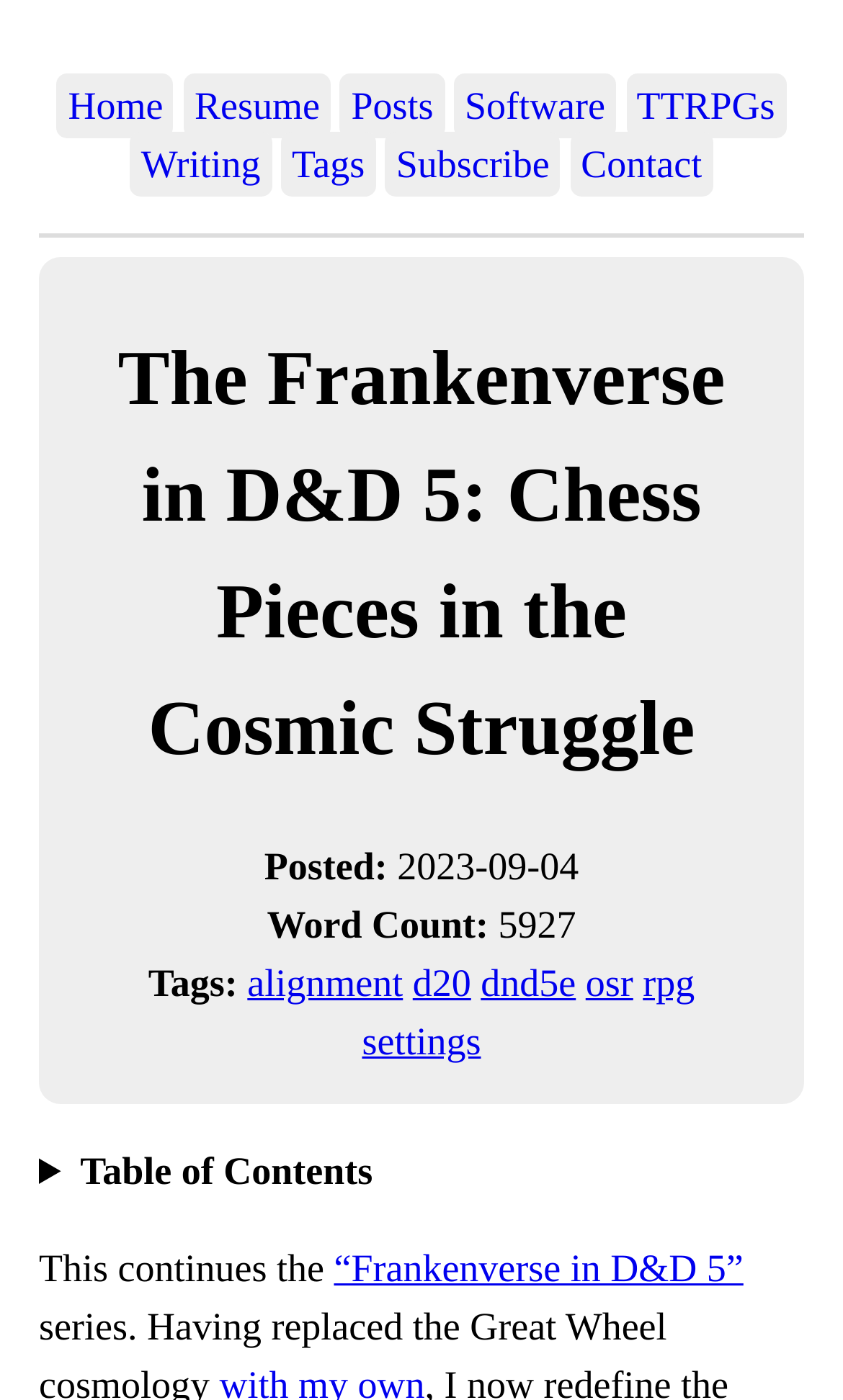What is the category of the post?
Identify the answer in the screenshot and reply with a single word or phrase.

TTRPGs